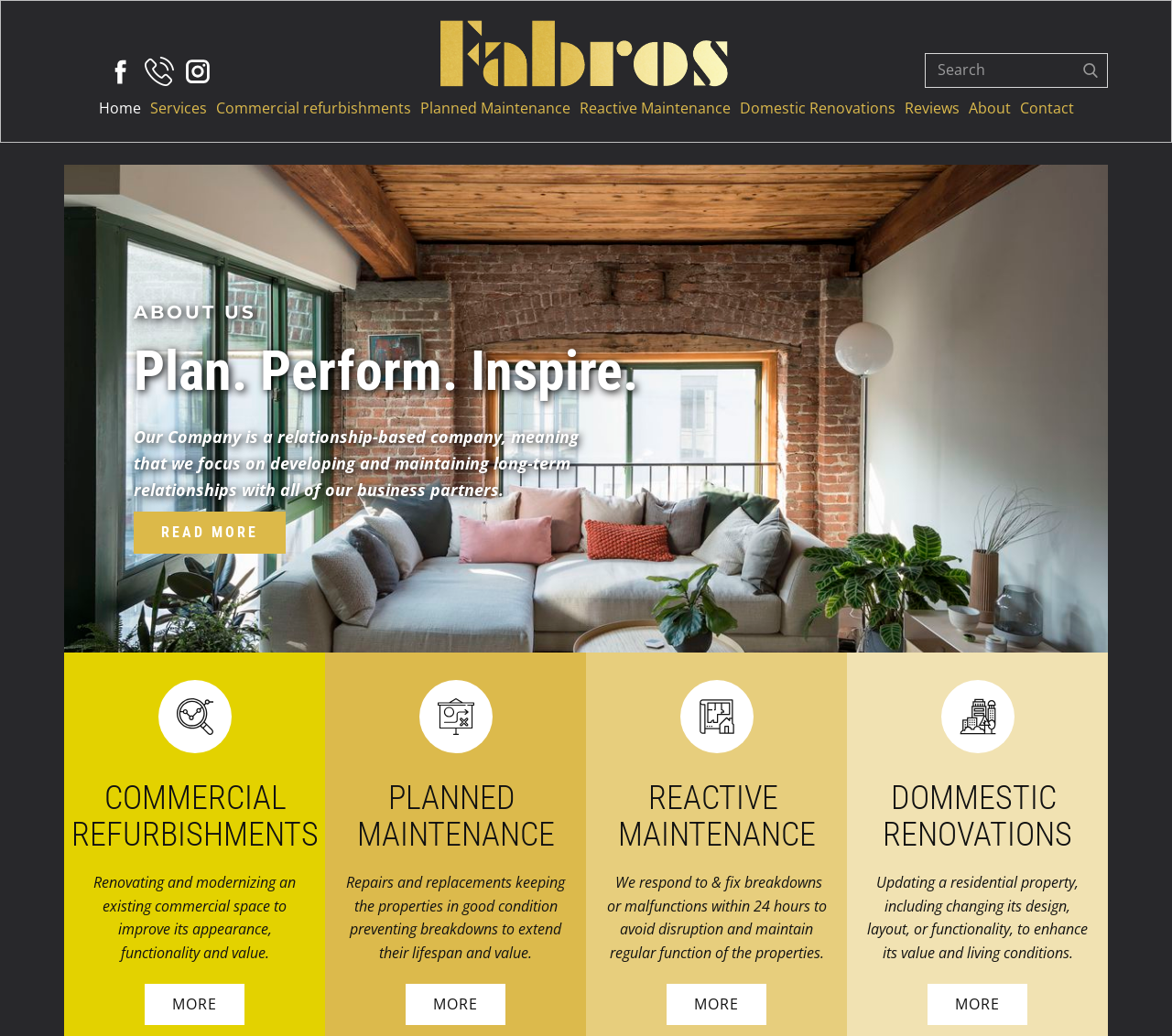Can you pinpoint the bounding box coordinates for the clickable element required for this instruction: "Search"? The coordinates should be four float numbers between 0 and 1, i.e., [left, top, right, bottom].

[0.79, 0.052, 0.916, 0.084]